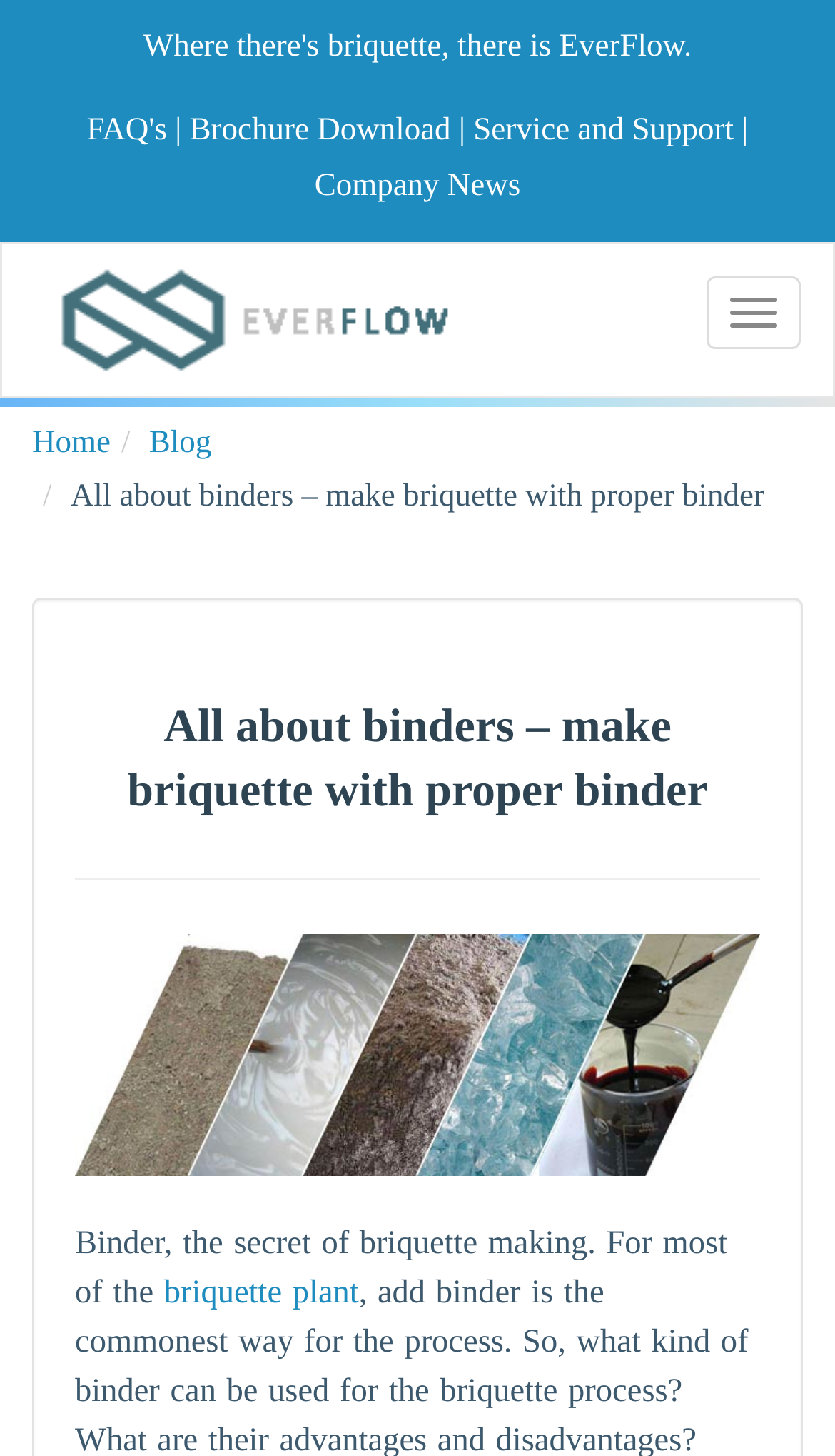Please identify the coordinates of the bounding box that should be clicked to fulfill this instruction: "Go to FAQ's page".

[0.104, 0.078, 0.2, 0.102]